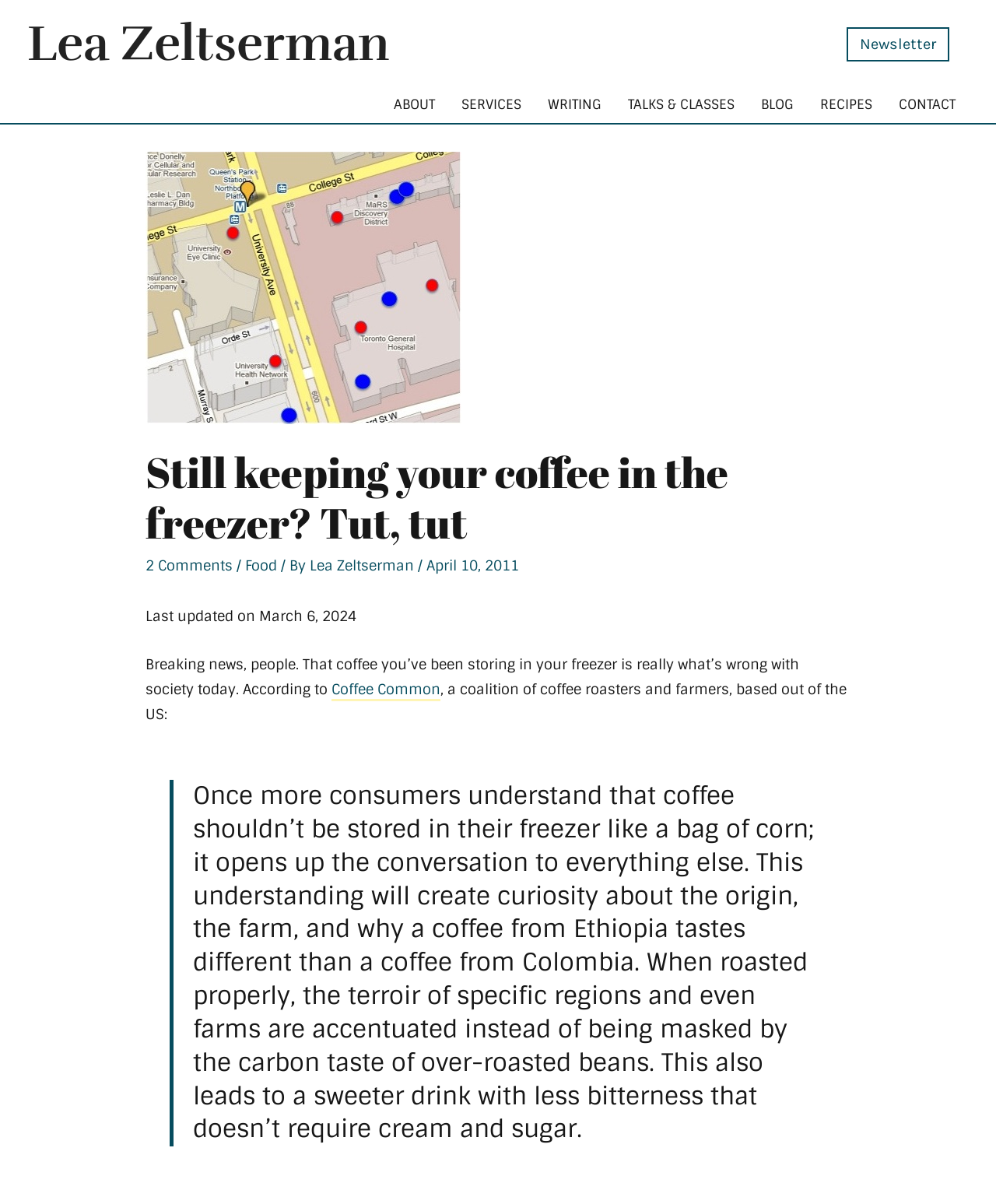What is the date of the last update?
Provide a fully detailed and comprehensive answer to the question.

I found the date of the last update by looking at the static text element with the text 'Last updated on March 6, 2024' which is located at the top of the article.